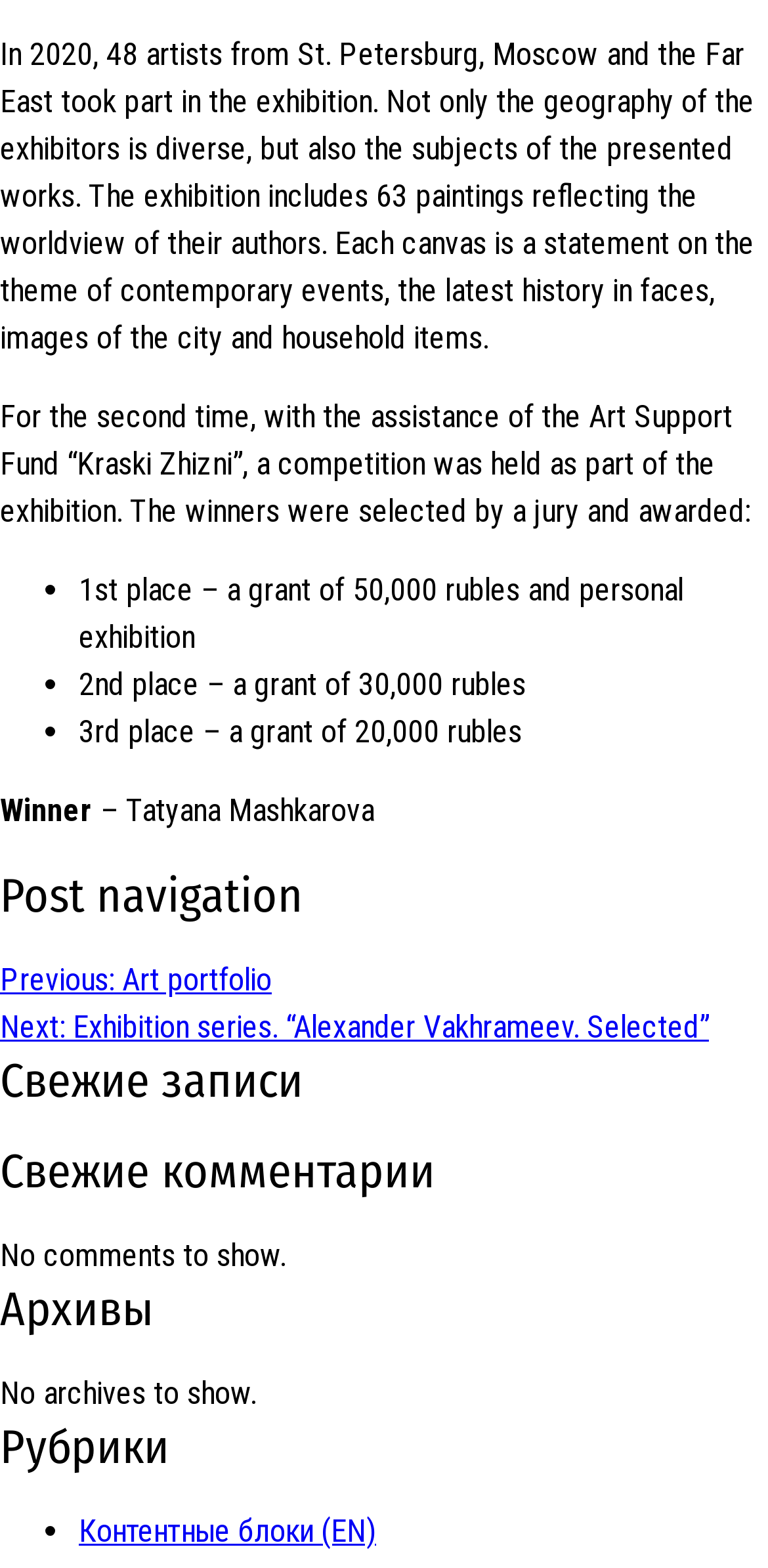Give a succinct answer to this question in a single word or phrase: 
How many winners were selected by the jury?

Three